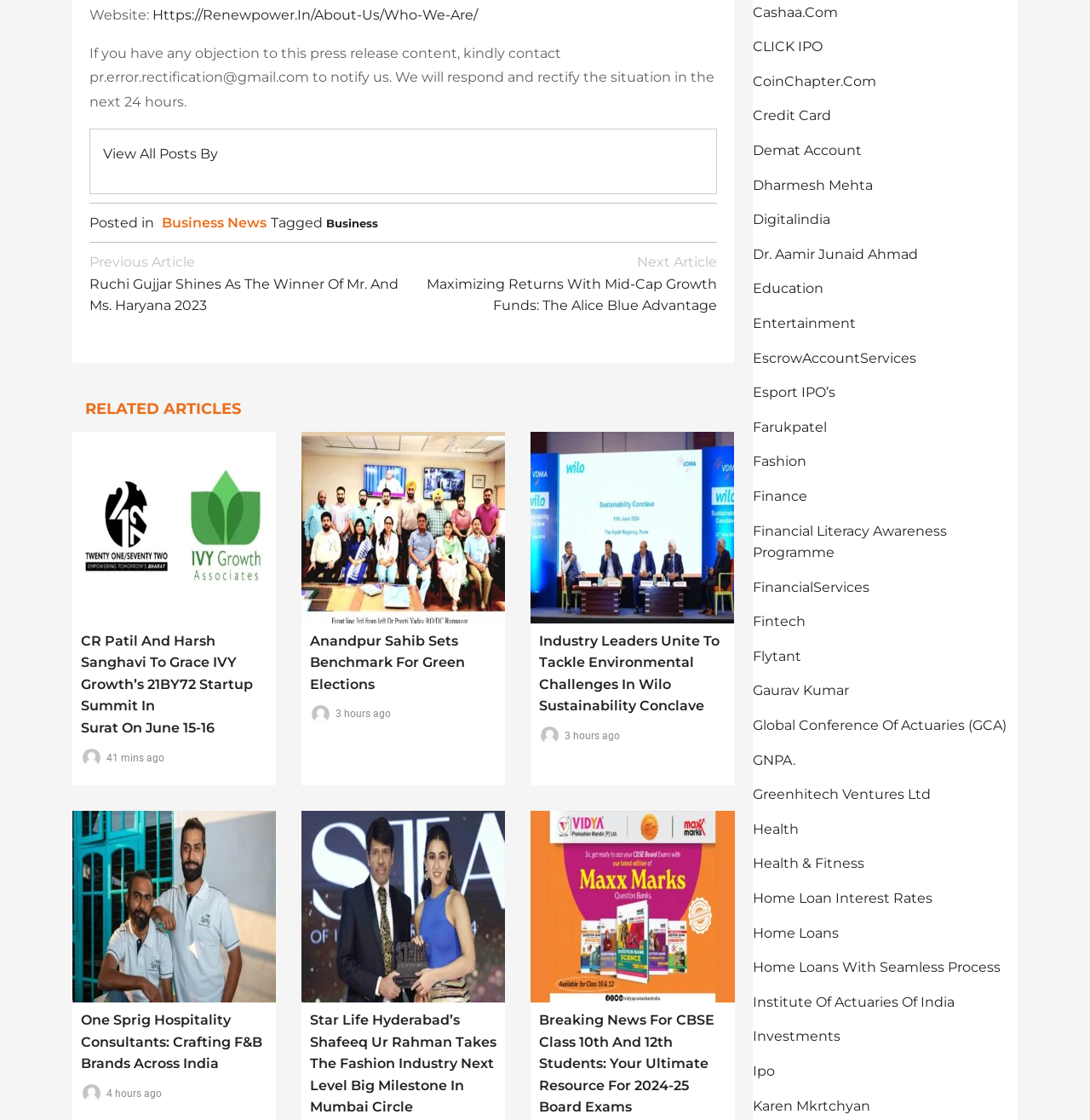Locate the bounding box of the UI element described in the following text: "Institute of Actuaries of India".

[0.691, 0.887, 0.876, 0.902]